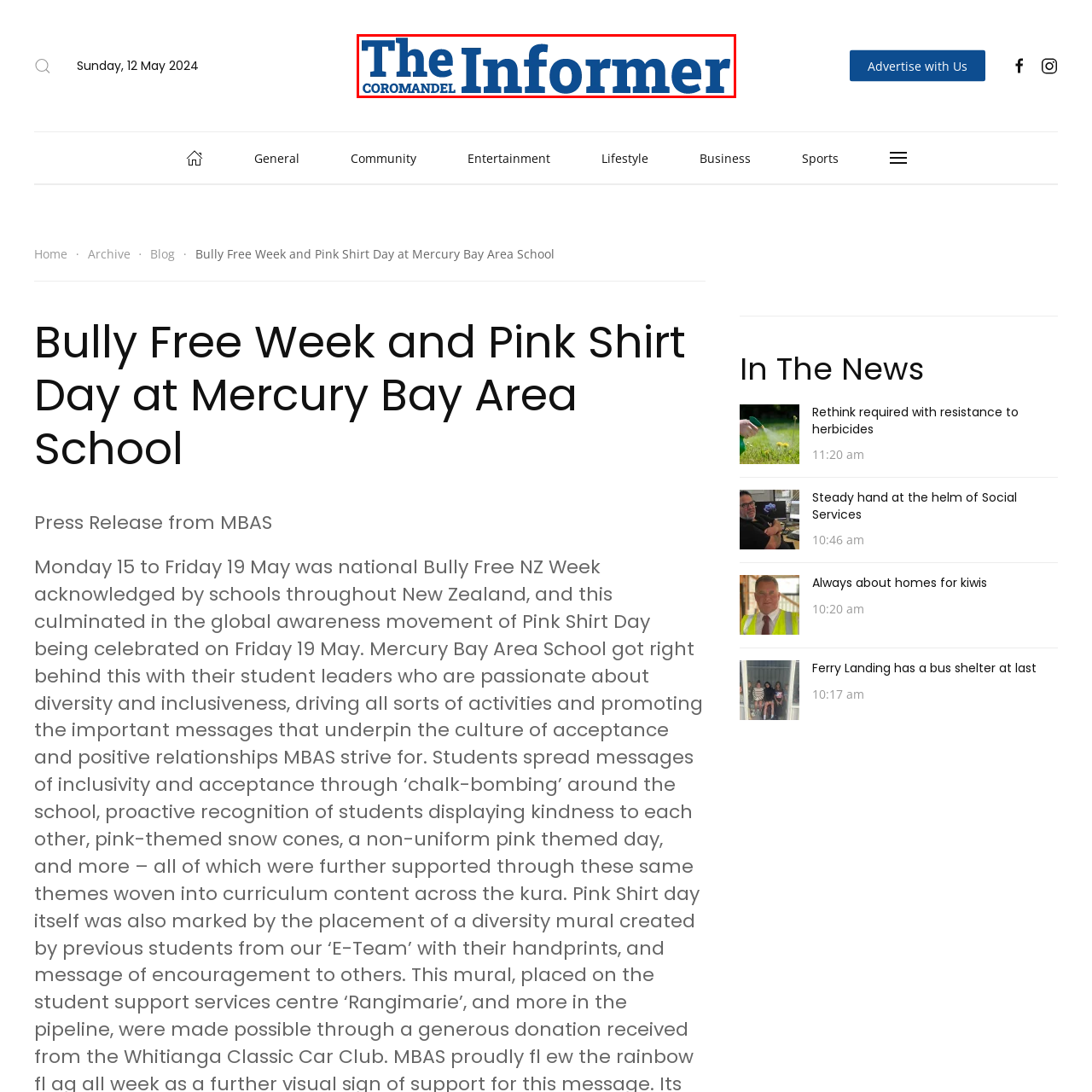Provide an in-depth caption for the picture enclosed by the red frame.

The image prominently features the logo of "The Informer," a publication based in Coromandel. The logo presents the name in a bold, blue font, emphasizing its identity. Below the main title, the word "COROMANDEL" is displayed in a slightly smaller size, reinforcing the location and focus of the publication. This visual representation conveys a sense of community engagement and connection to the Coromandel region, aligning with the themes of local news and events. The design is clear and easily recognizable, making it an effective branding element for the publication.